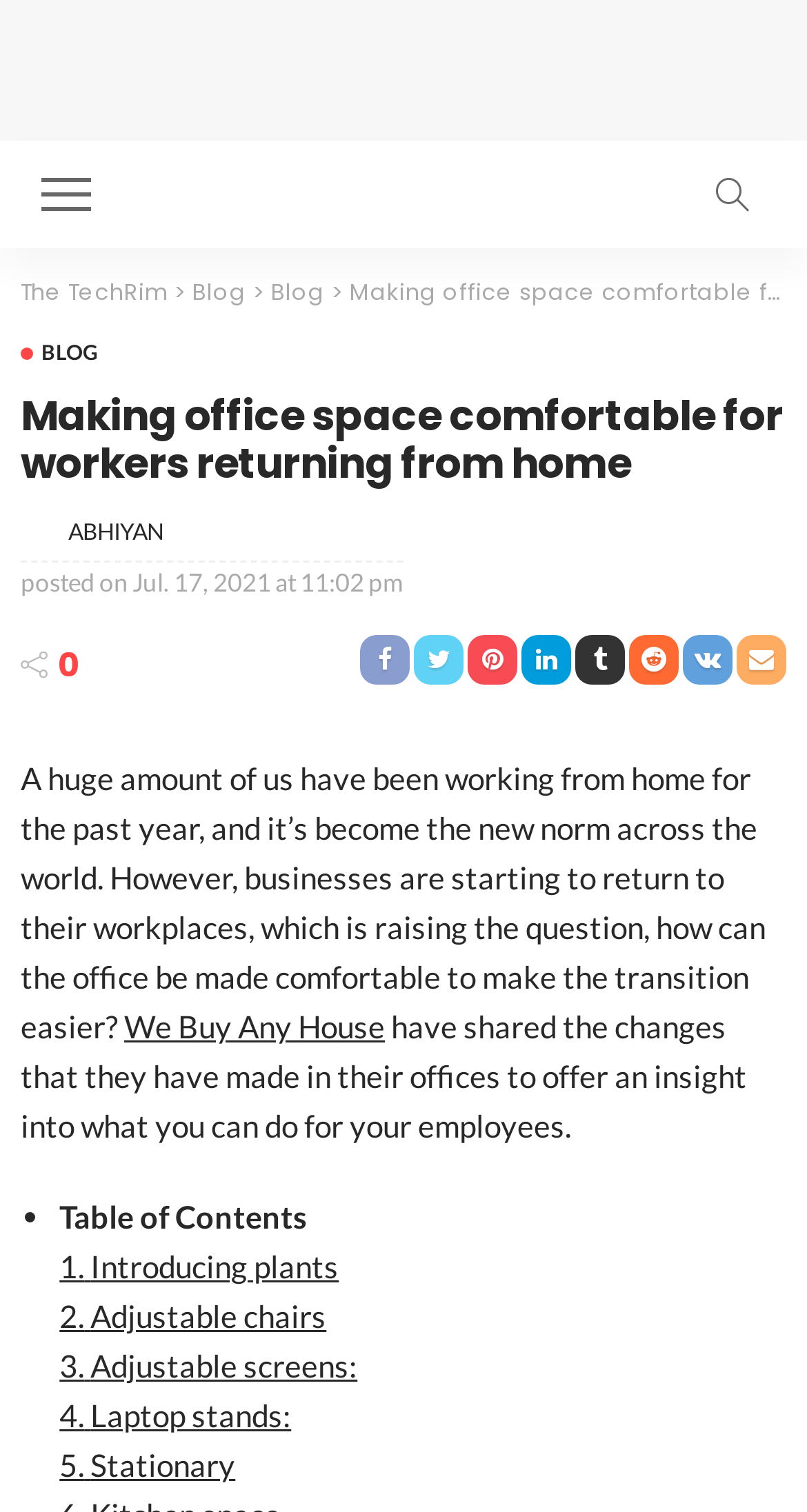Please provide the bounding box coordinates for the UI element as described: "2. Adjustable chairs". The coordinates must be four floats between 0 and 1, represented as [left, top, right, bottom].

[0.074, 0.858, 0.404, 0.883]